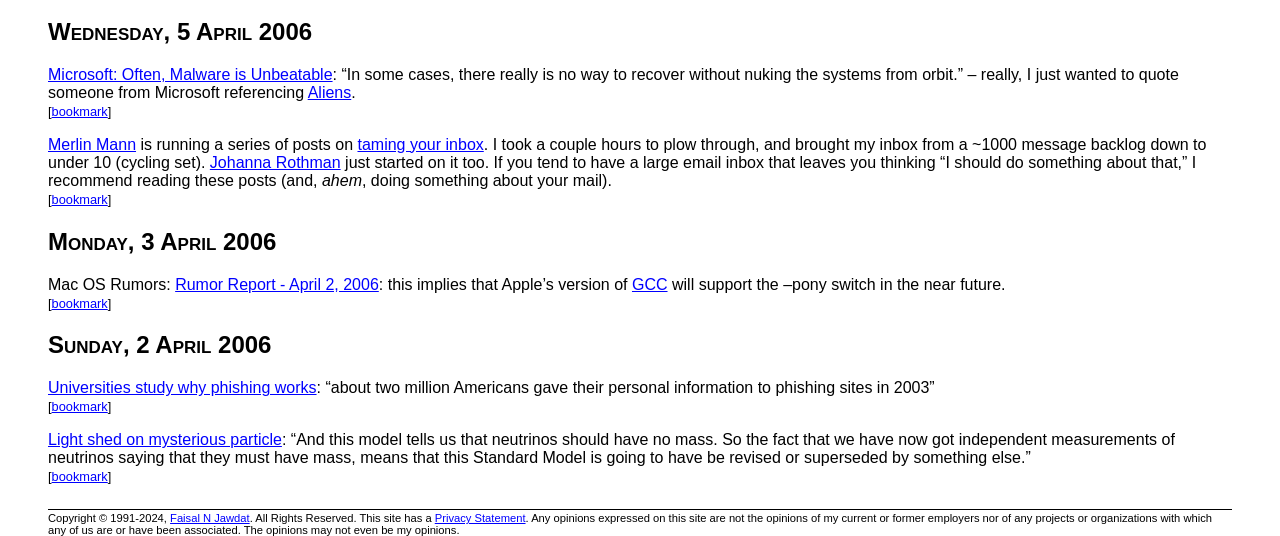Please identify the bounding box coordinates of the region to click in order to complete the given instruction: "Click on 'Microsoft: Often, Malware is Unbeatable'". The coordinates should be four float numbers between 0 and 1, i.e., [left, top, right, bottom].

[0.038, 0.123, 0.26, 0.154]